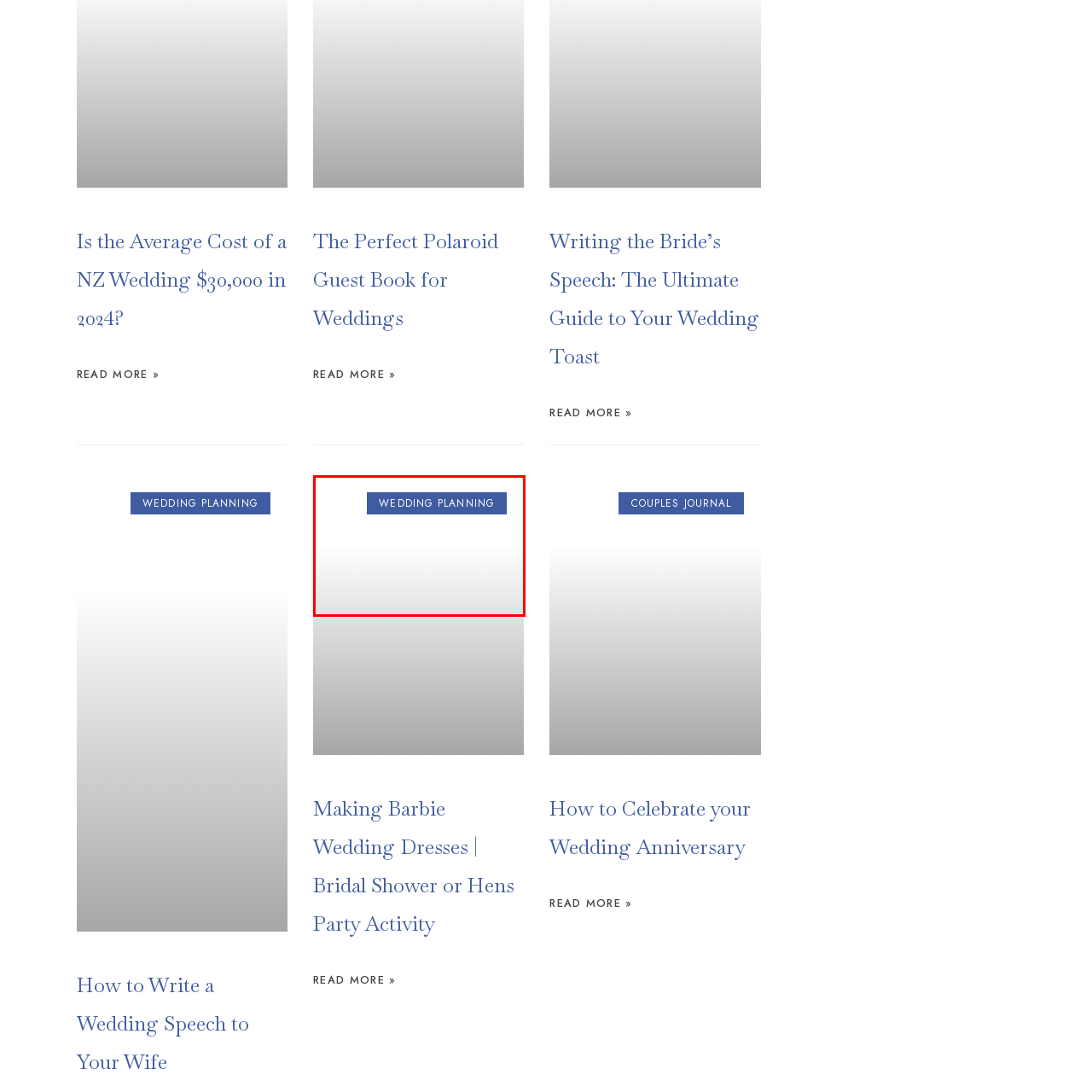Inspect the image outlined by the red box and answer the question using a single word or phrase:
What is the design style of the webpage?

Clean and modern